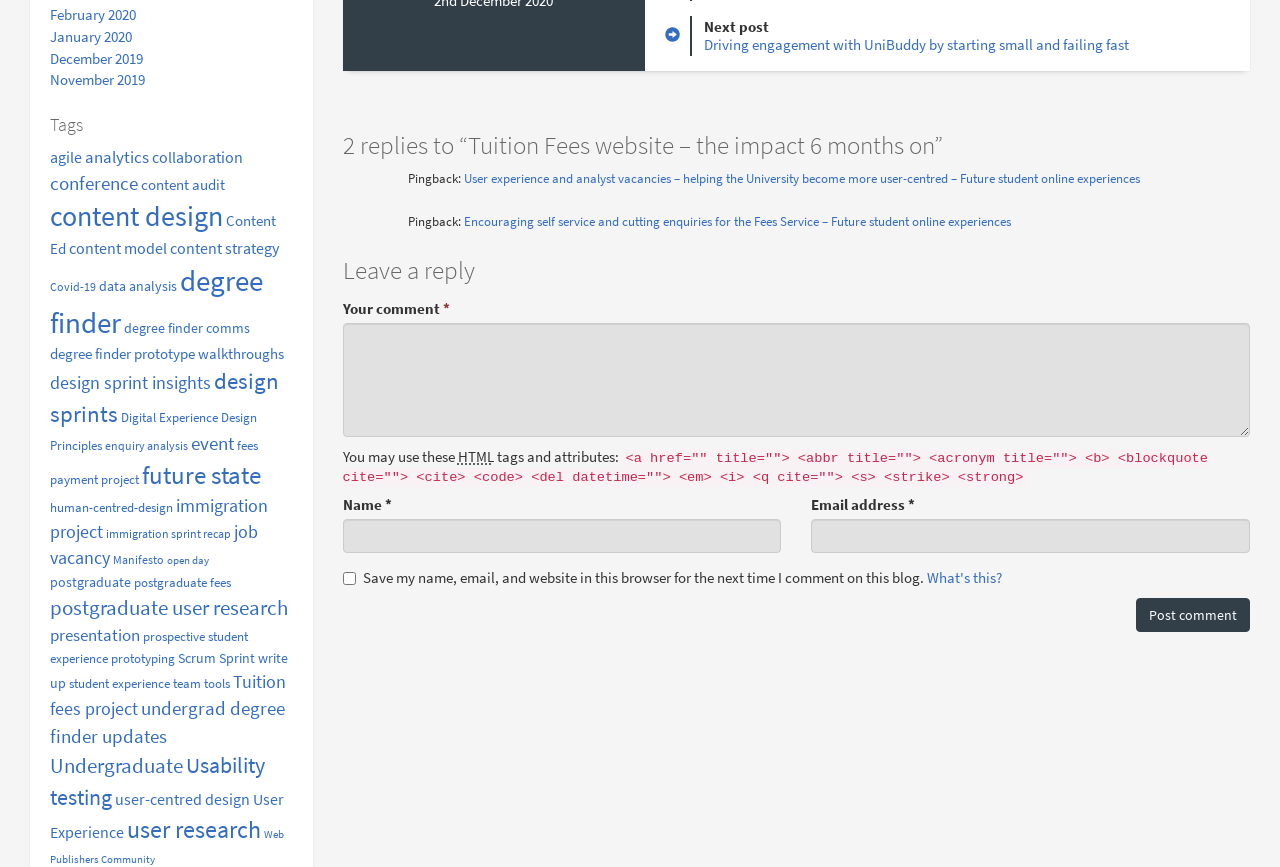Please provide a brief answer to the question using only one word or phrase: 
How many months are mentioned in the link texts?

4